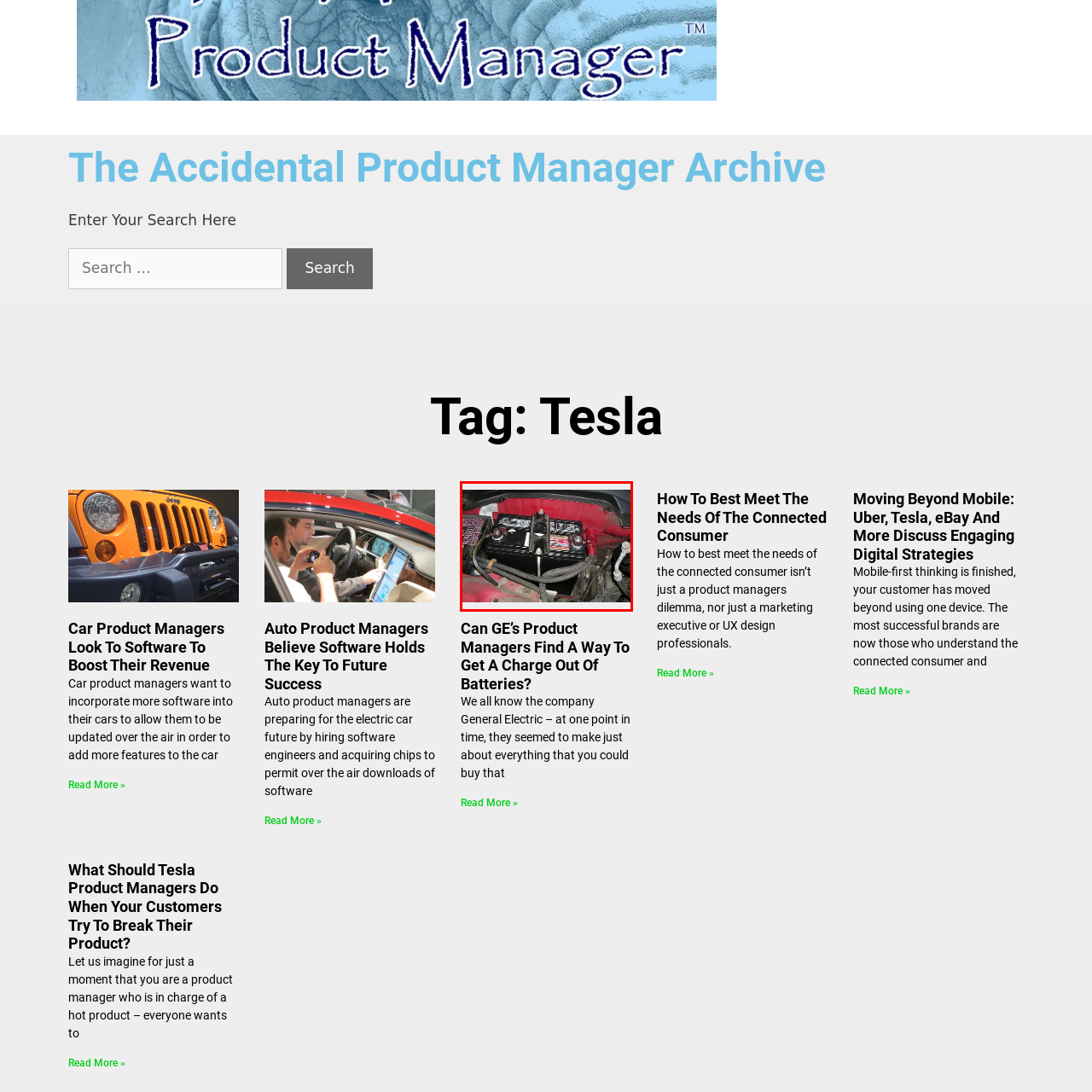What is the background color of the engine compartment?
Review the image inside the red bounding box and give a detailed answer.

The caption describes the surrounding area of the battery as having a red background, which is part of the vehicle's bodywork and shows the compartment's layout.